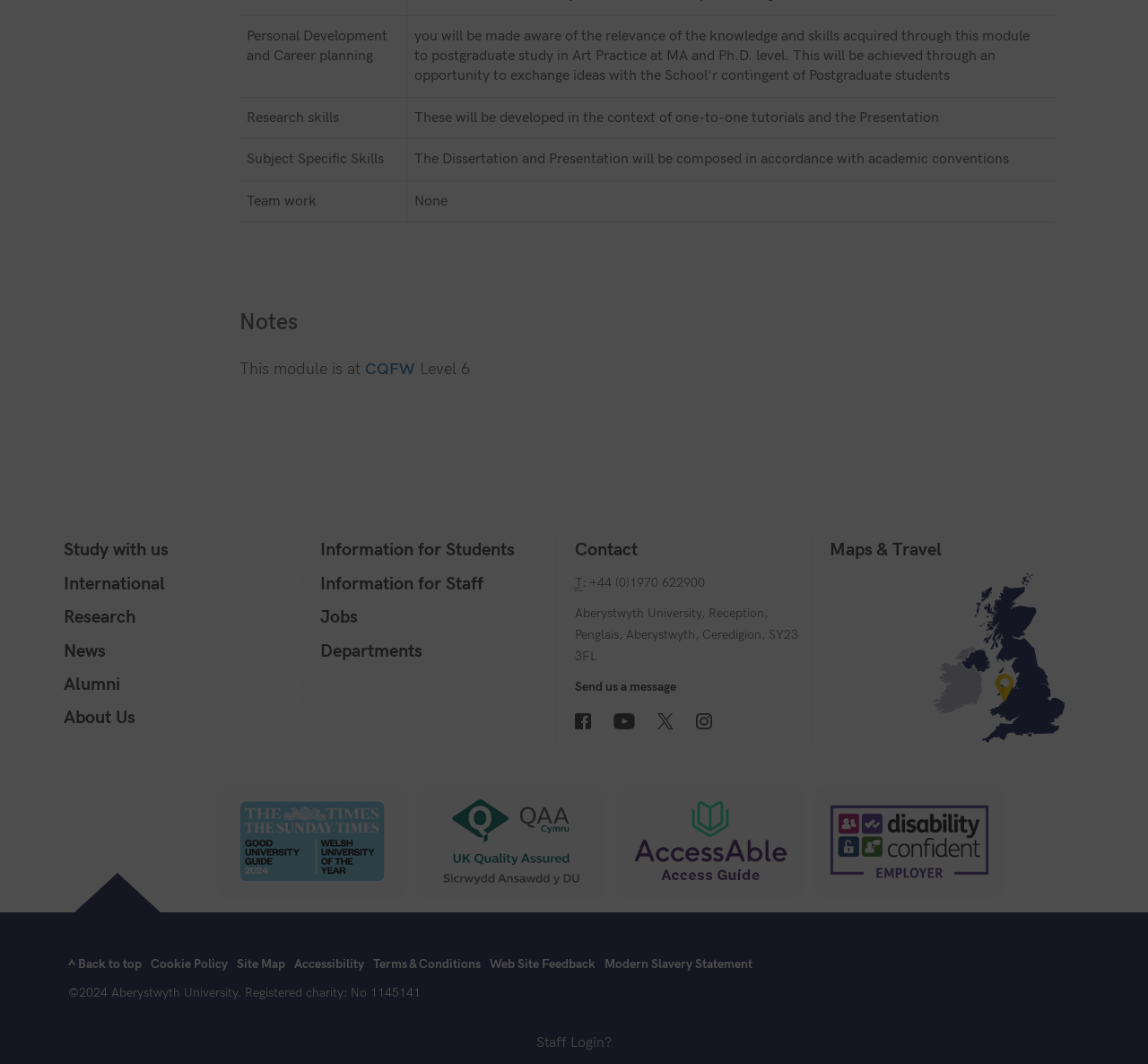Please determine the bounding box of the UI element that matches this description: Cookie Policy. The coordinates should be given as (top-left x, top-left y, bottom-right x, bottom-right y), with all values between 0 and 1.

[0.131, 0.897, 0.199, 0.913]